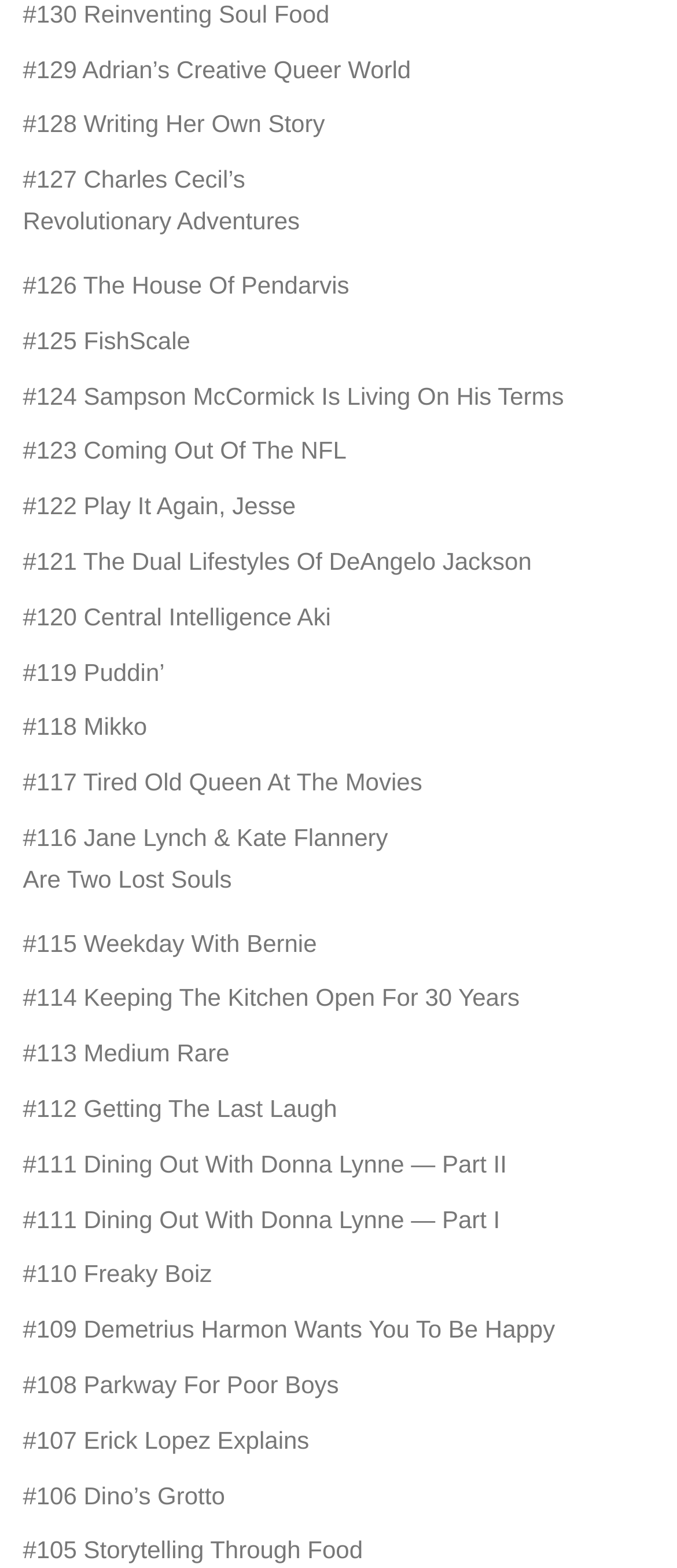Reply to the question with a single word or phrase:
Is there a link with the title 'Revolutionary Adventures'?

Yes